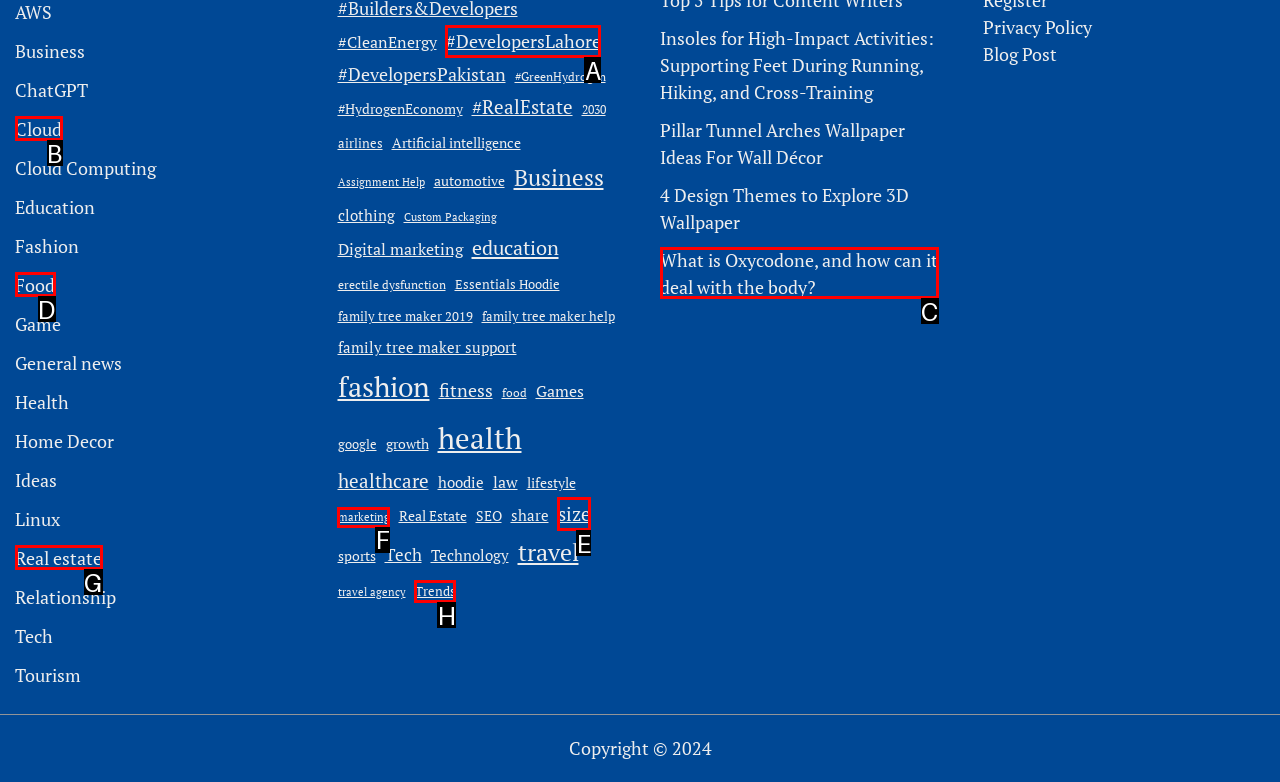Choose the HTML element that should be clicked to accomplish the task: Read about Oxycodone. Answer with the letter of the chosen option.

C